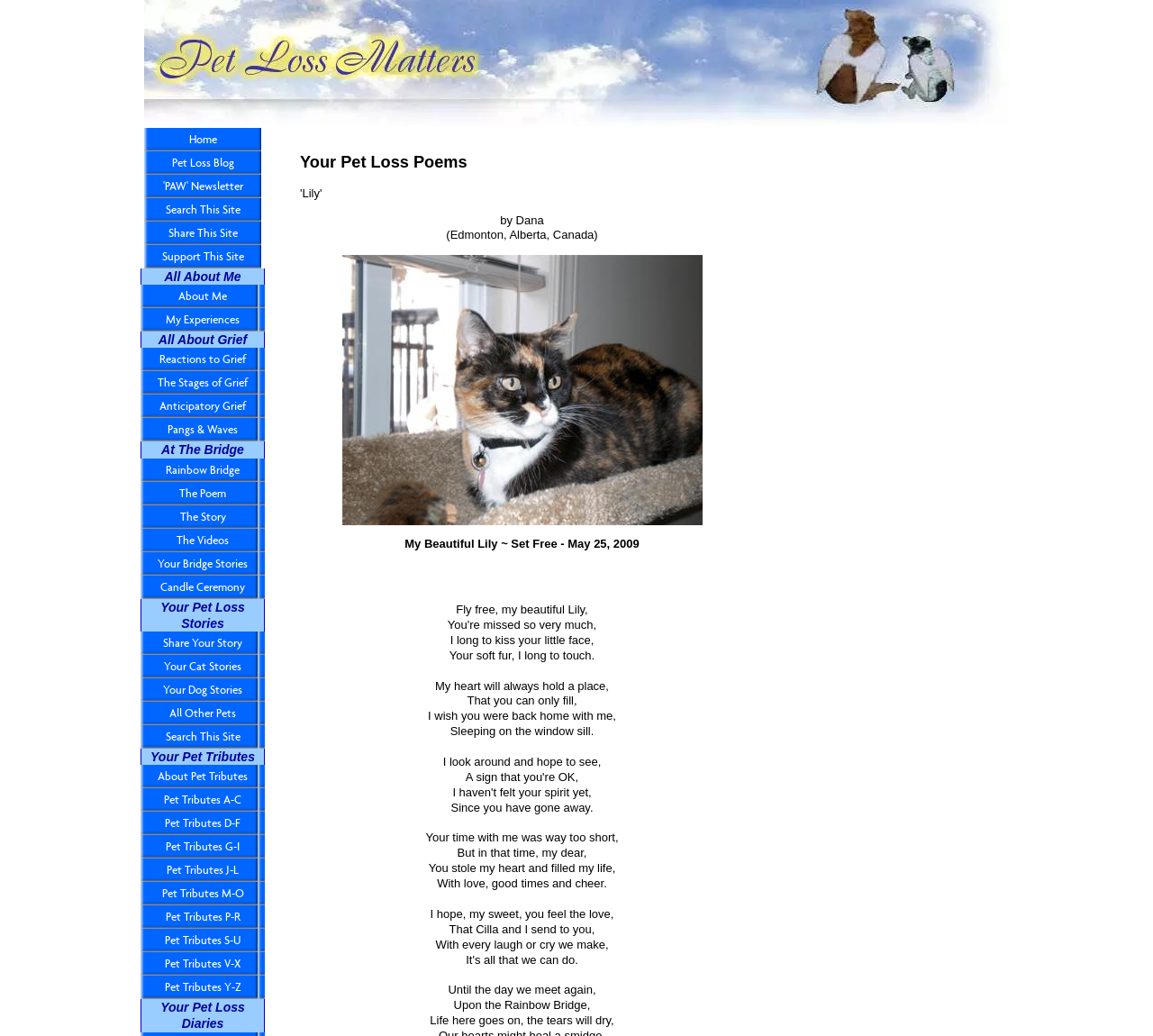Locate and provide the bounding box coordinates for the HTML element that matches this description: "Pet Tributes Y-Z".

[0.122, 0.942, 0.23, 0.964]